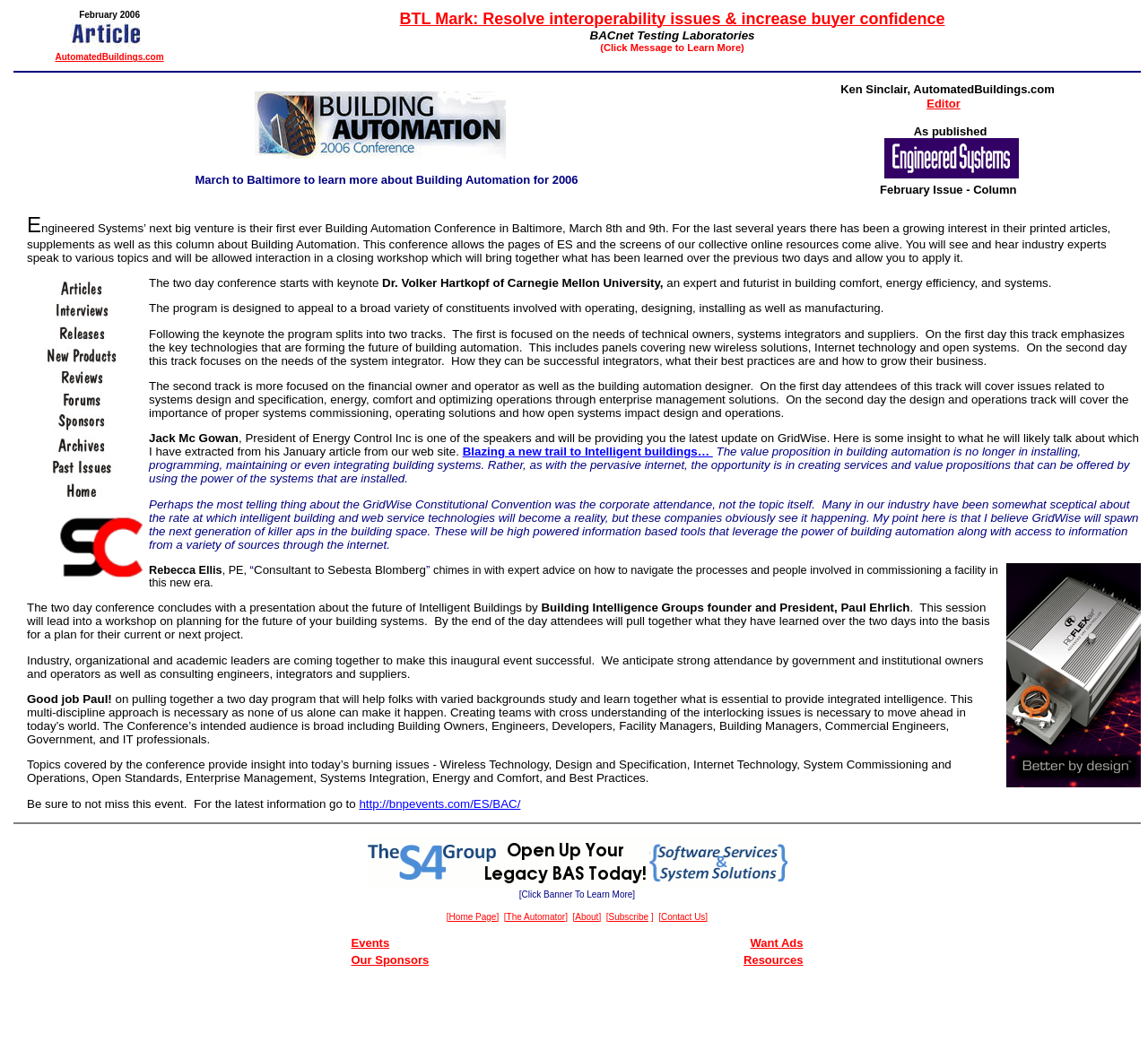What is the title of the article?
Answer the question with just one word or phrase using the image.

AutomatedBuildings.com Article